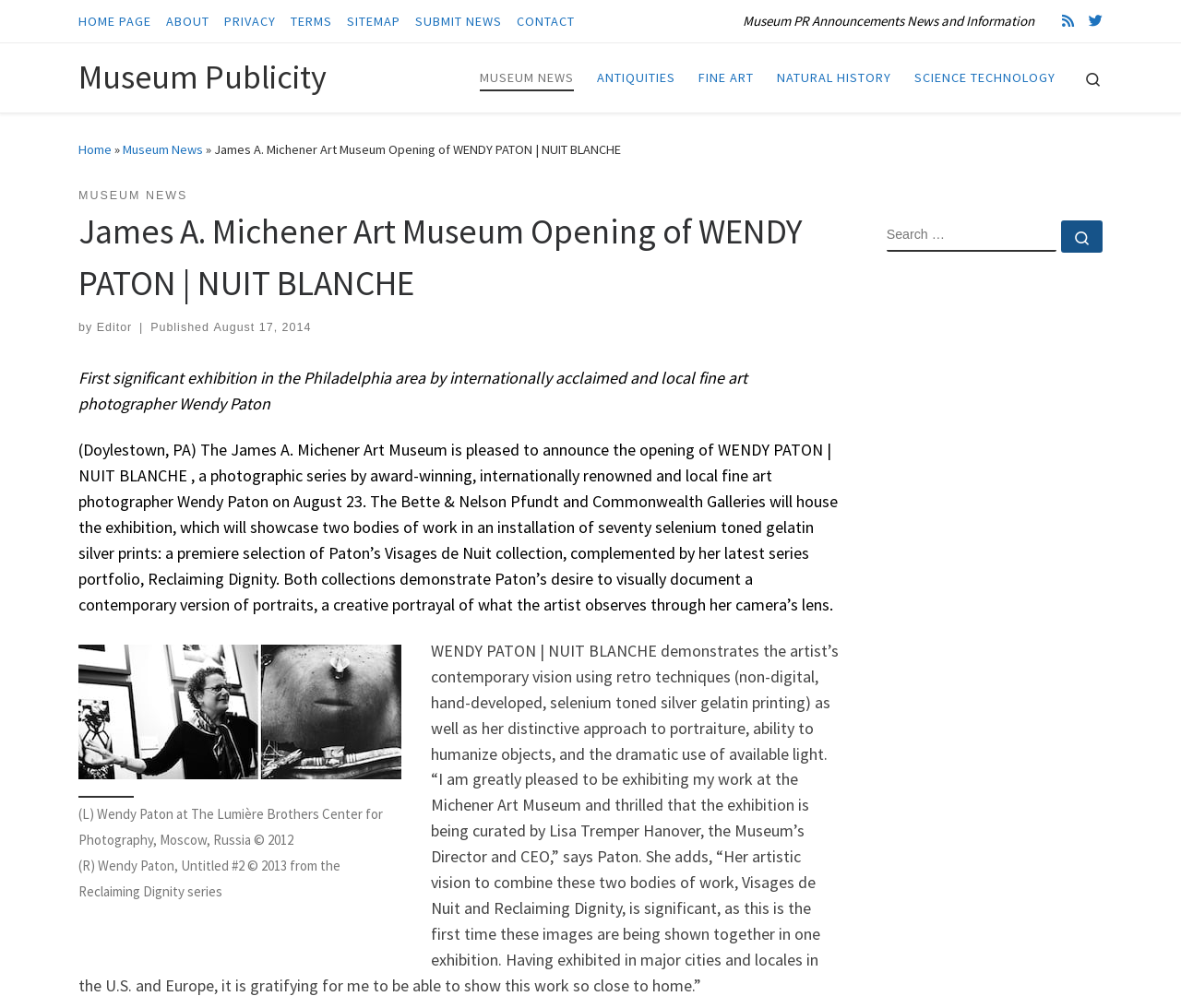Please specify the bounding box coordinates of the element that should be clicked to execute the given instruction: 'Search for something'. Ensure the coordinates are four float numbers between 0 and 1, expressed as [left, top, right, bottom].

[0.905, 0.049, 0.945, 0.105]